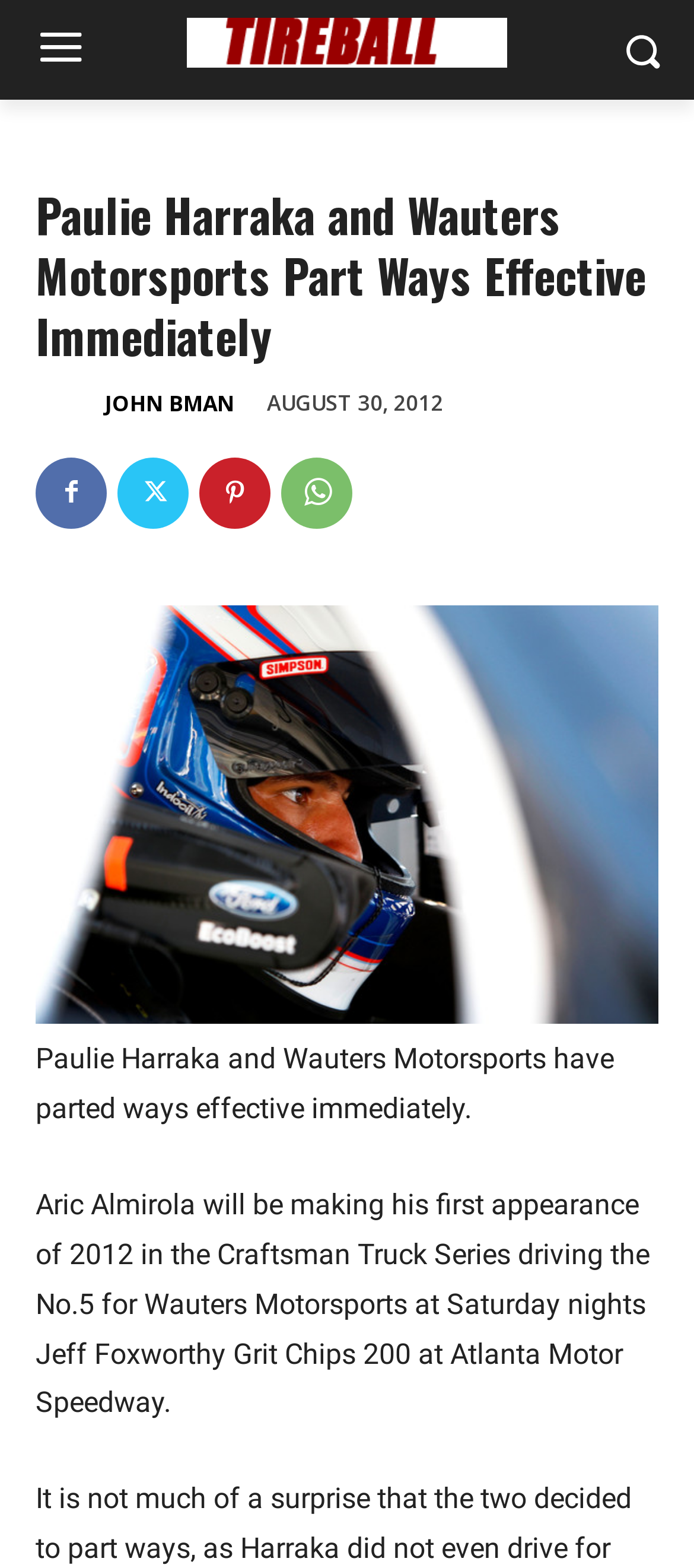Provide a thorough description of the webpage's content and layout.

The webpage is about a news article related to motorsports. At the top left corner, there is a logo of the website "Tireball Sports". Next to the logo, there is a smaller image. Below the logo, there is a heading that reads "Paulie Harraka and Wauters Motorsports Part Ways Effective Immediately". 

On the top right side, there is an image, likely a profile picture, of "John Bman" with a link to his profile. Next to it, there is another link with the text "JOHN BMAN". Below these links, there is a time stamp that reads "AUGUST 30, 2012". 

Further down, there are four social media links, represented by icons, aligned horizontally. Below these icons, there is a horizontal line that separates the top section from the main content. 

The main content starts with a link that spans the entire width of the page. Below this link, there are two paragraphs of text. The first paragraph reads "Paulie Harraka and Wauters Motorsports have parted ways effective immediately." The second paragraph is a longer text that describes Aric Almirola's upcoming appearance in the Craftsman Truck Series.